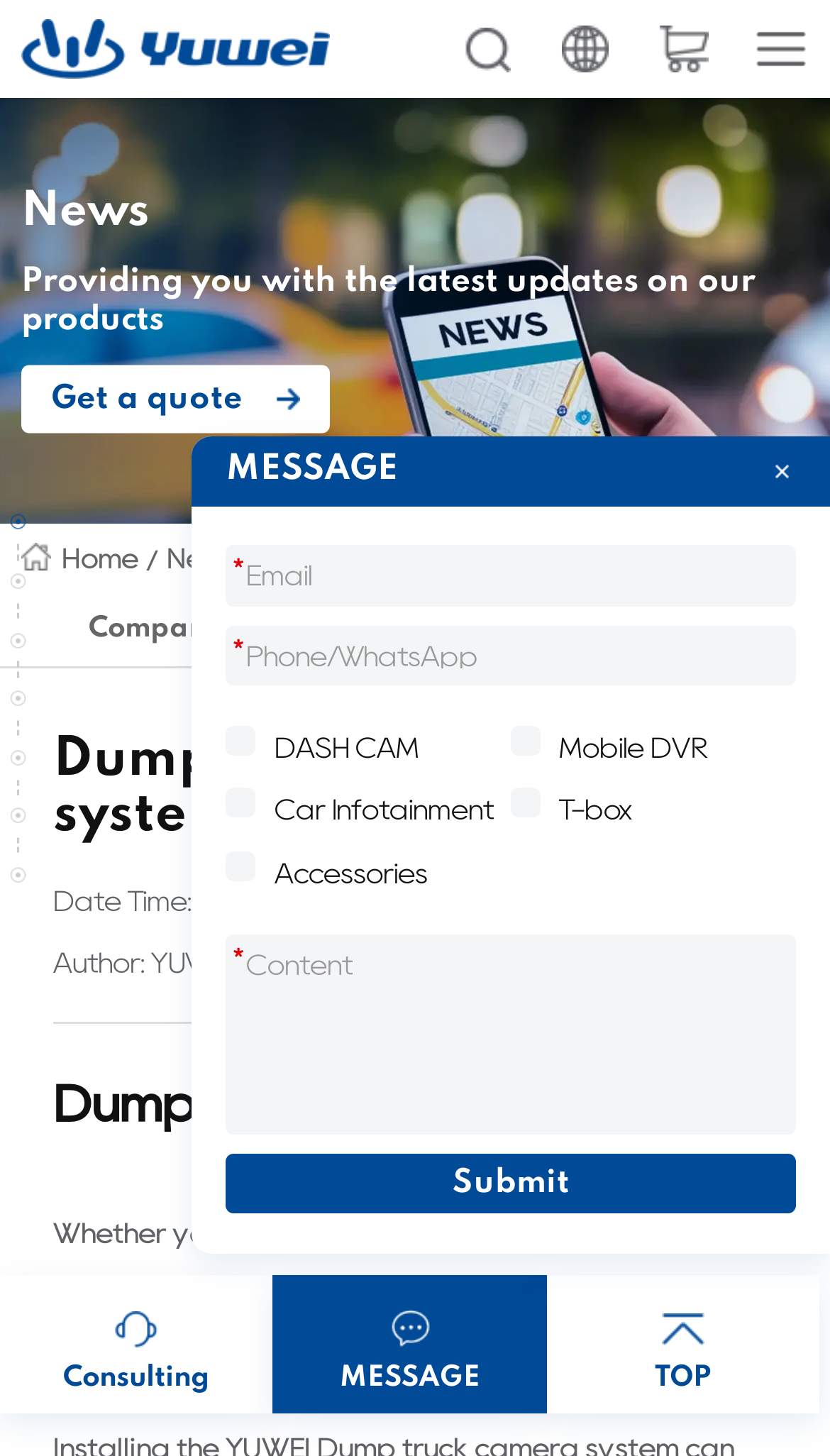Locate the bounding box of the UI element with the following description: "Get a quote".

[0.026, 0.251, 0.398, 0.298]